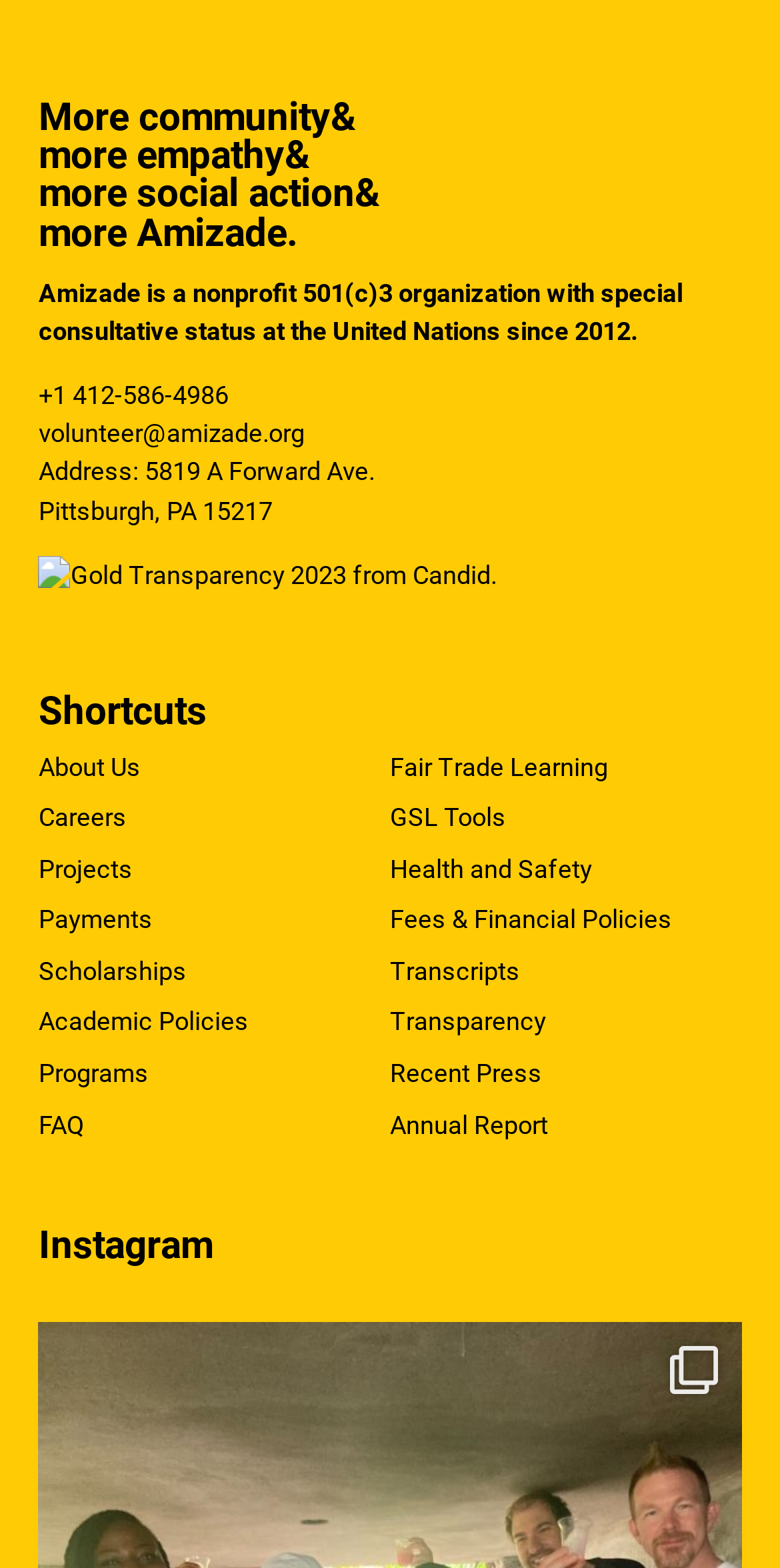Find the bounding box coordinates of the area that needs to be clicked in order to achieve the following instruction: "contact via email". The coordinates should be specified as four float numbers between 0 and 1, i.e., [left, top, right, bottom].

[0.049, 0.267, 0.39, 0.286]